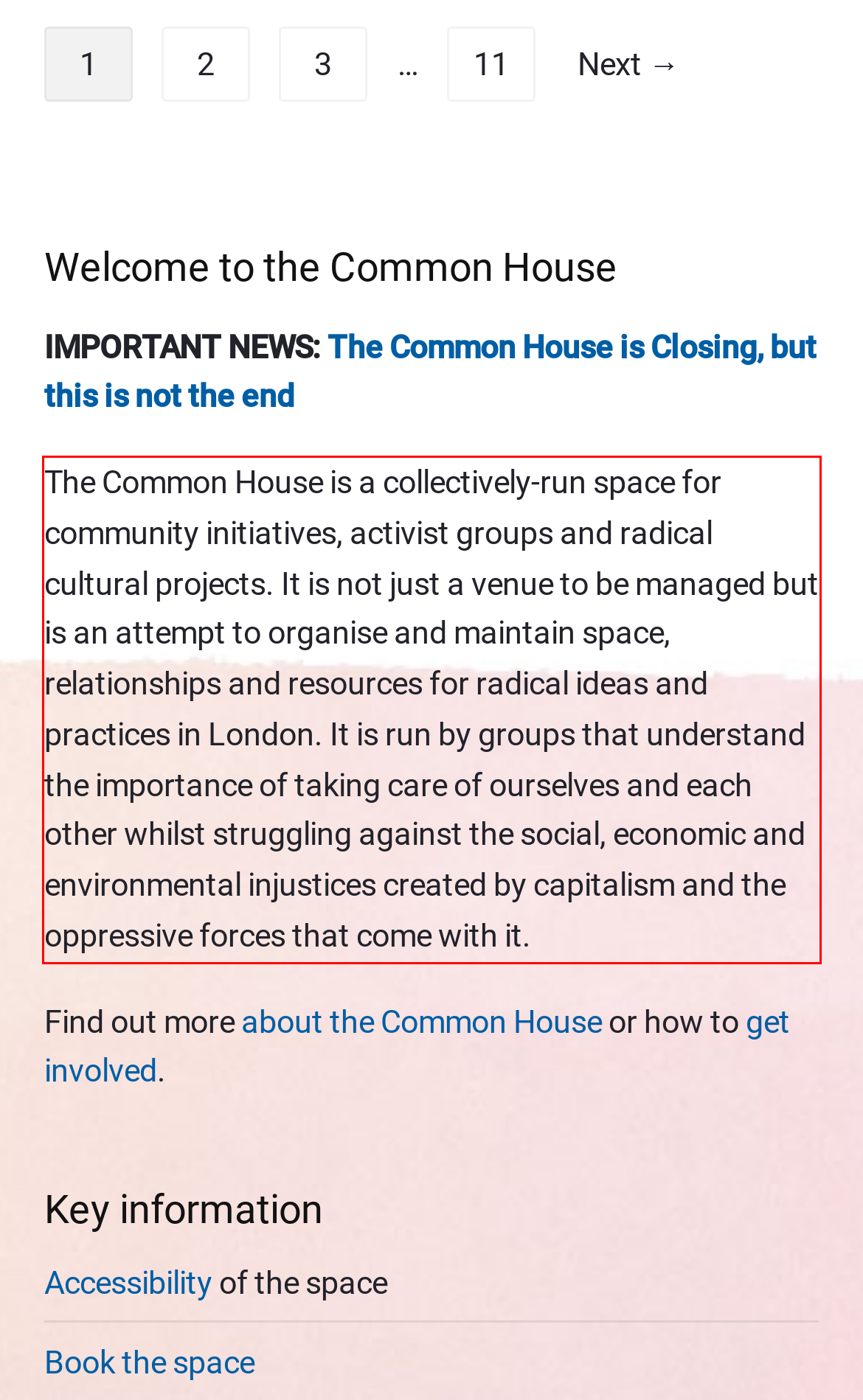You are provided with a screenshot of a webpage containing a red bounding box. Please extract the text enclosed by this red bounding box.

The Common House is a collectively-run space for community initiatives, activist groups and radical cultural projects. It is not just a venue to be managed but is an attempt to organise and maintain space, relationships and resources for radical ideas and practices in London. It is run by groups that understand the importance of taking care of ourselves and each other whilst struggling against the social, economic and environmental injustices created by capitalism and the oppressive forces that come with it.